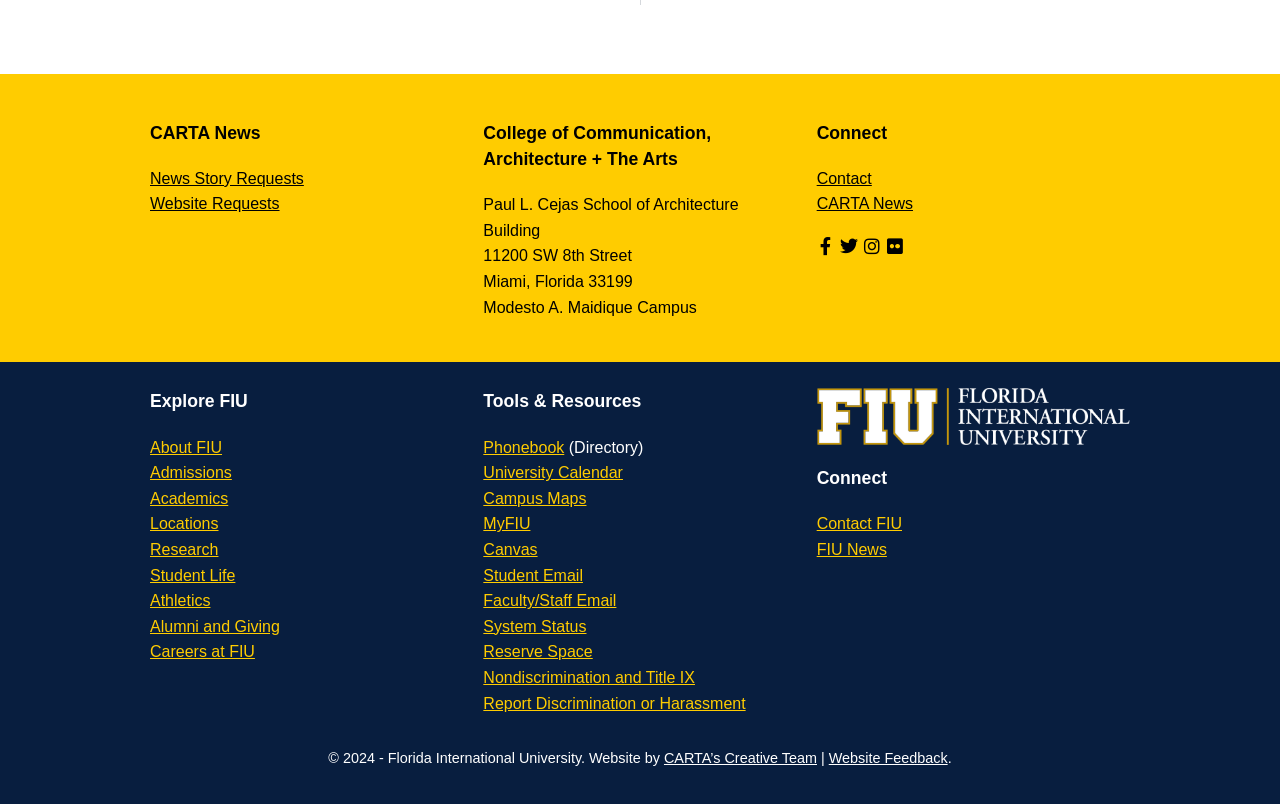Please answer the following question using a single word or phrase: 
How many links are there under the 'Explore FIU' section?

8